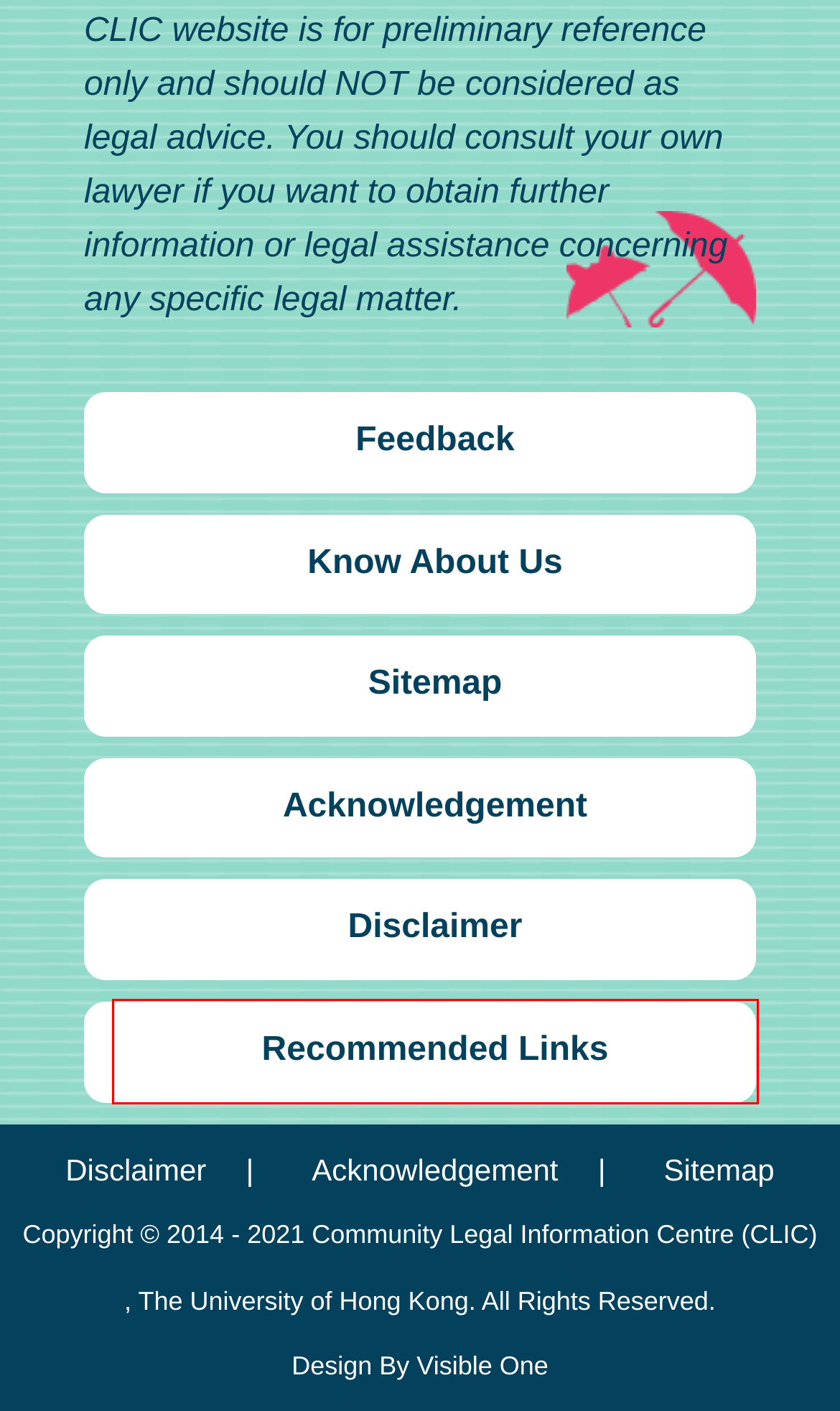Look at the screenshot of a webpage with a red bounding box and select the webpage description that best corresponds to the new page after clicking the element in the red box. Here are the options:
A. Acknowledgement - Family CLIC
B. Know About Us - Family CLIC
C. Feedback - Family CLIC
D. Recommended Links - Family CLIC
E. Disclaimer - Family CLIC
F. Sitemap - Family CLIC
G. Web Design Agency HK | Website Development Hong Kong | Visible One
H. Disputes with neighbours - Family CLIC

D